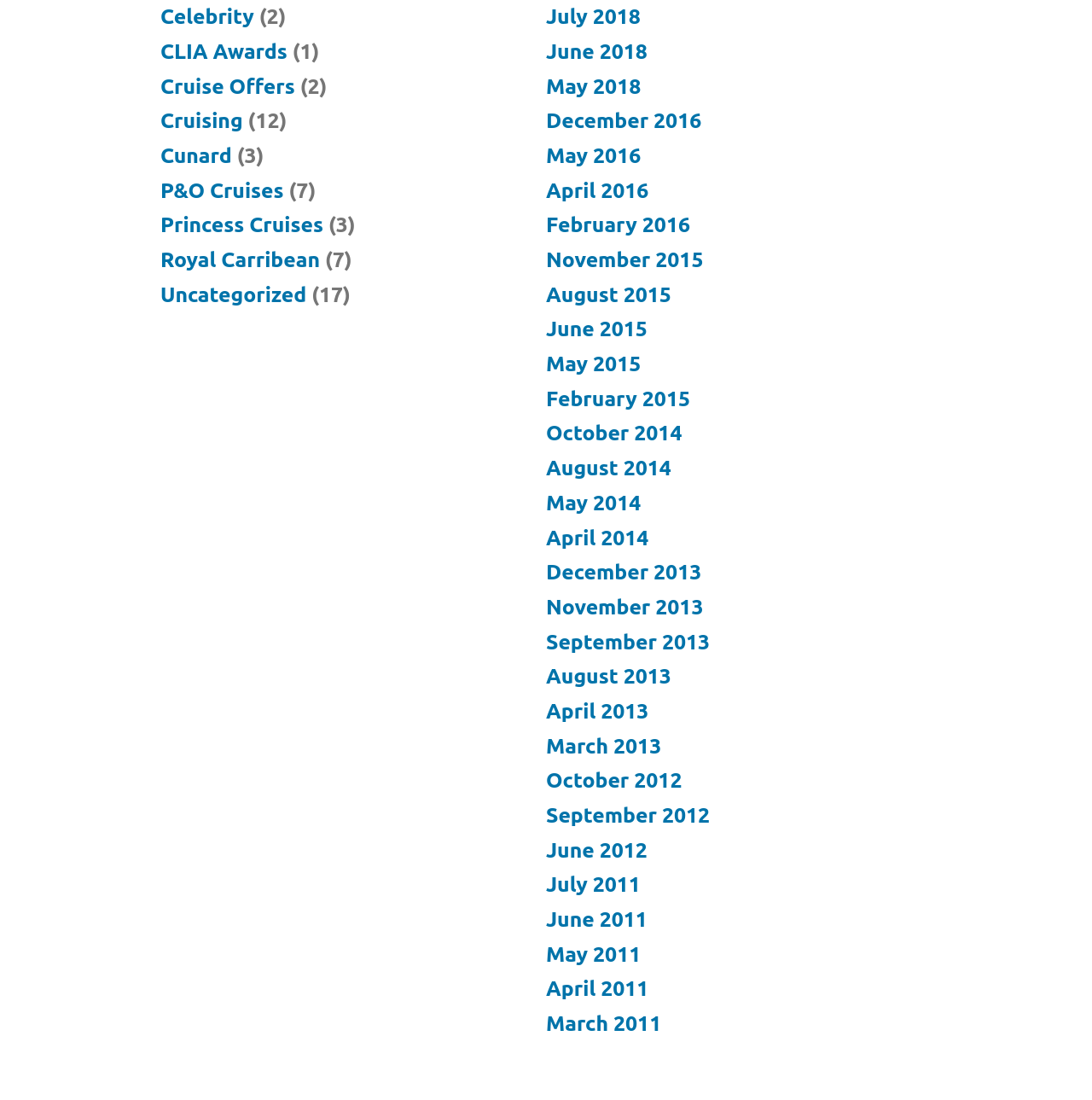Please identify the bounding box coordinates of the element I need to click to follow this instruction: "Browse posts from July 2018".

[0.5, 0.004, 0.587, 0.026]